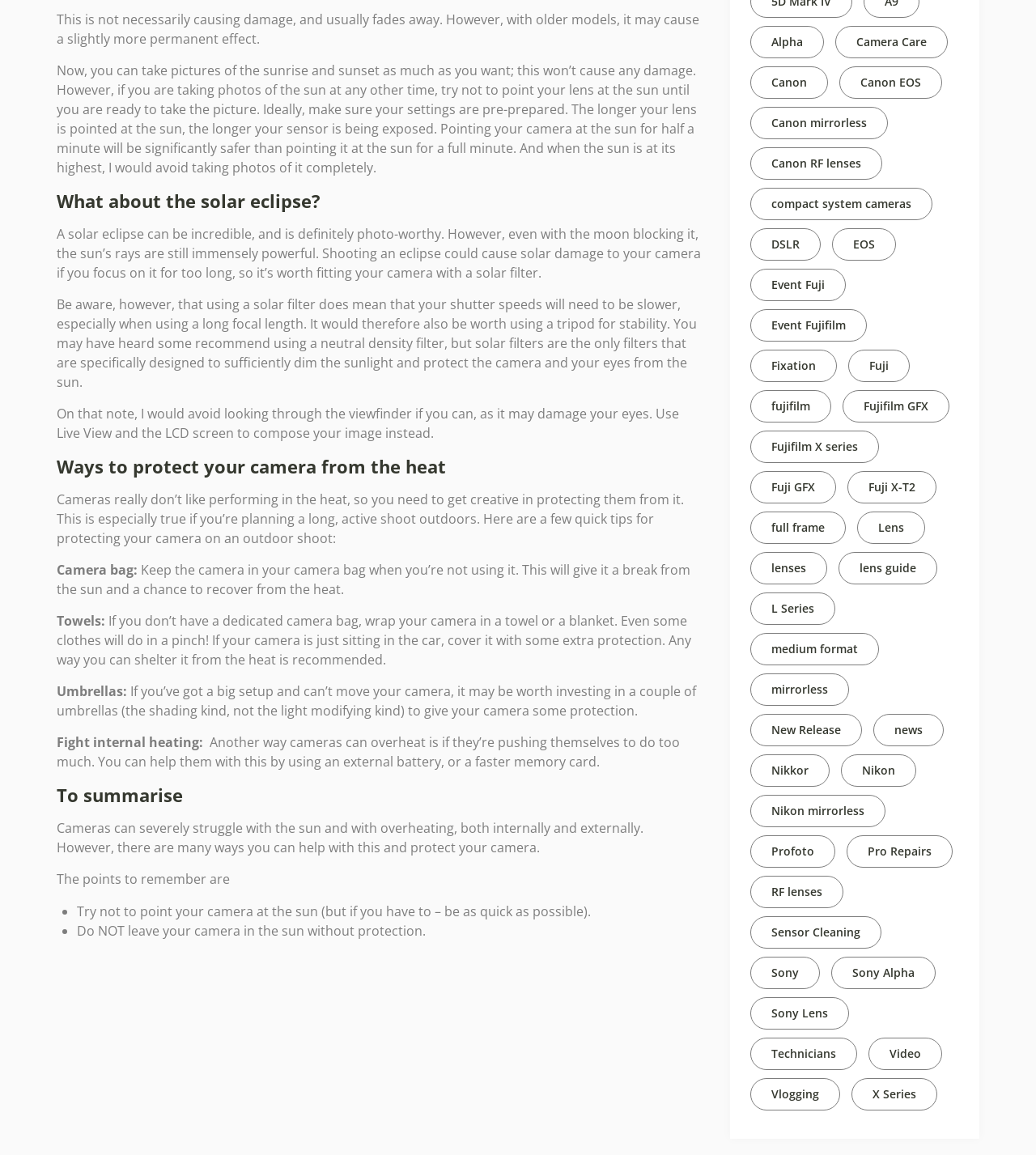What is the topic of the article?
Using the details from the image, give an elaborate explanation to answer the question.

The topic of the article can be inferred from the headings and content of the webpage, which discusses ways to protect cameras from the sun and heat.